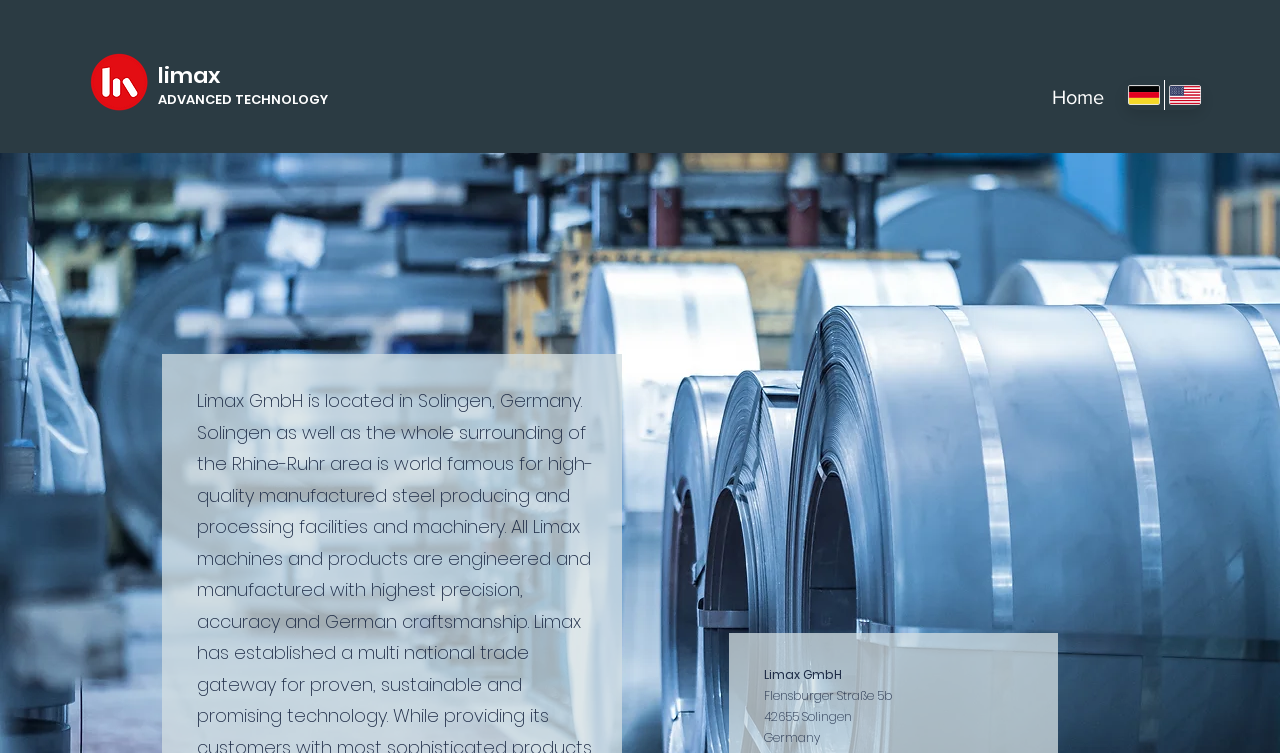Detail the webpage's structure and highlights in your description.

The webpage is about Limax GmbH, a company that provides oil layer measurement and other solutions for the metal industry. At the top left corner, there is a circular logo image with a link to the homepage. Next to the logo, the company name "Limax" is written in a link format. Below the company name, a link to "ADVANCED TECHNOLOGY" is placed.

On the top right side, a navigation menu is located, which includes a "Home" link. To the right of the navigation menu, a language selector is positioned, allowing users to switch between German and English. The language selector is currently set to English.

At the bottom of the page, the company's address is displayed in three lines: "Flensburger Straße 5b", "42655 Solingen", and "Germany".